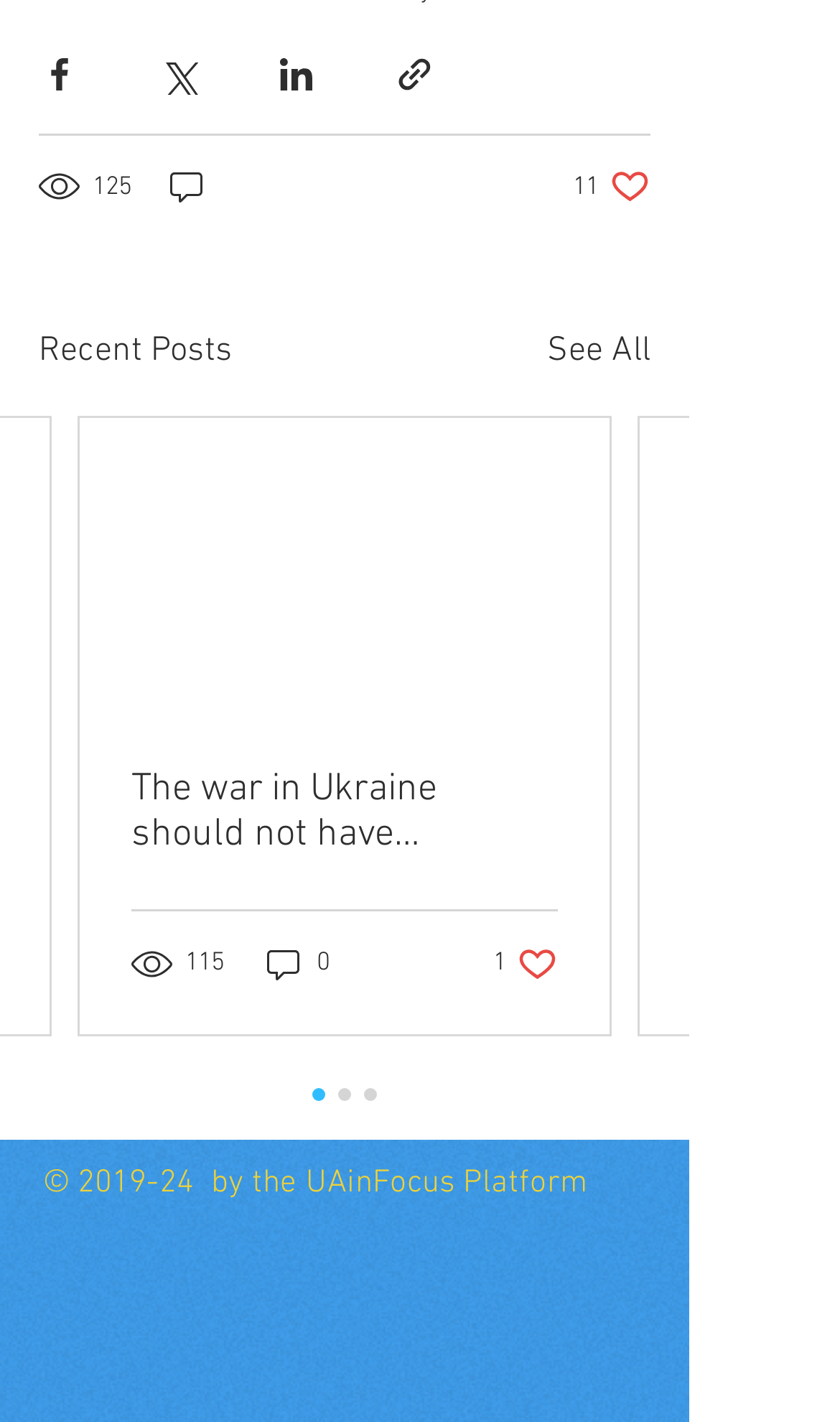Please locate the bounding box coordinates of the element that should be clicked to complete the given instruction: "Read the article".

[0.095, 0.294, 0.726, 0.504]